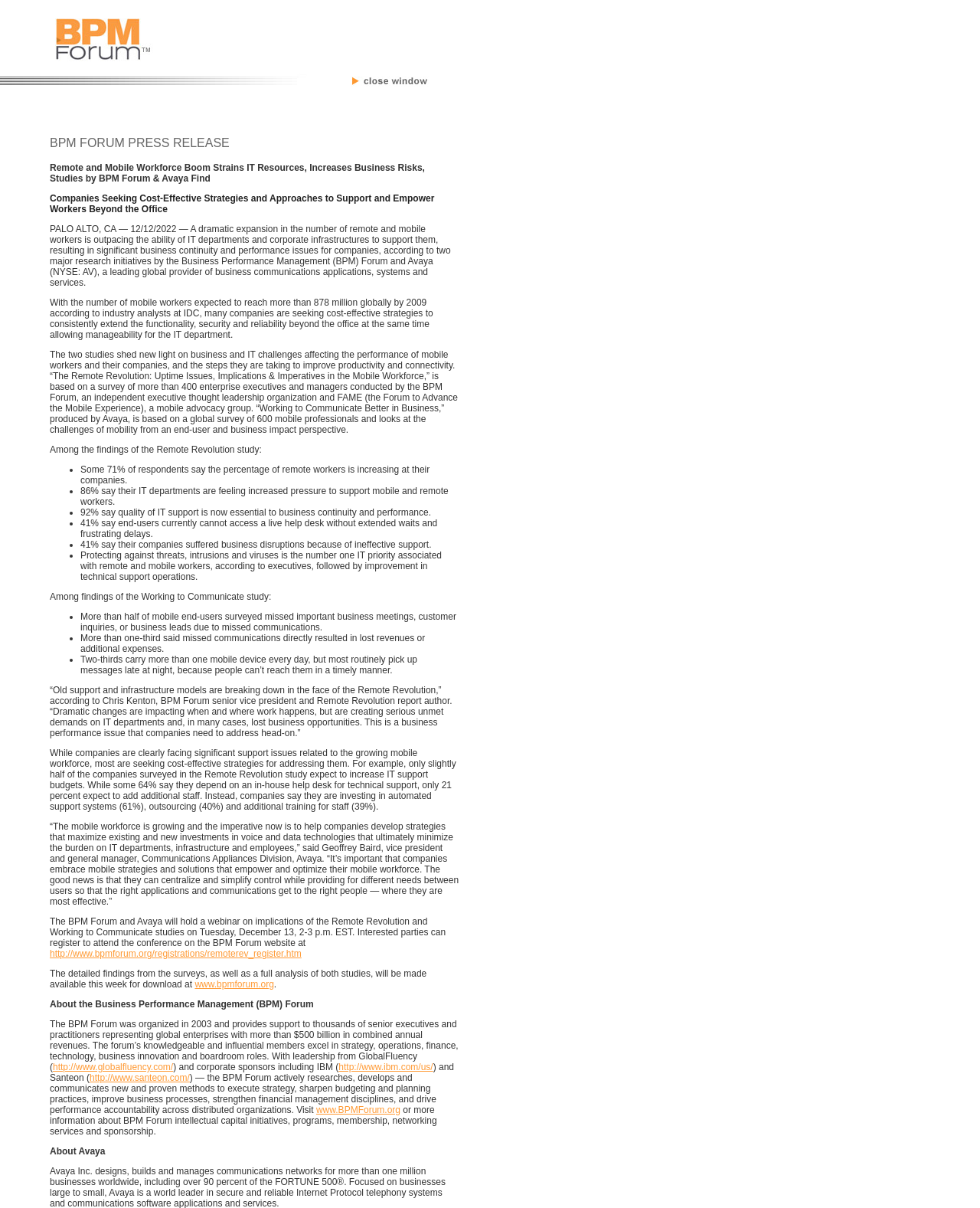Generate a comprehensive description of the contents of the webpage.

This webpage is about a press release from the BPM Forum, focusing on remote work and IT support. At the top, there is a table with three rows, each containing an image and some empty space. Below the table, there is a section with several bullet points, each starting with a list marker (•). These bullet points discuss various statistics and findings related to remote work and IT support, such as the importance of quality IT support, the challenges faced by end-users, and the priorities of executives.

Following the bullet points, there are several paragraphs of text, including quotes from Chris Kenton, BPM Forum senior vice president, and Geoffrey Baird, vice president and general manager of Avaya's Communications Appliances Division. These quotes discuss the challenges and opportunities presented by the growing mobile workforce and the need for companies to develop strategies to support their remote workers.

The webpage also includes information about an upcoming webinar on the implications of the Remote Revolution and Working to Communicate studies, as well as links to register for the webinar and to download the detailed findings of the studies. Additionally, there is a section about the Business Performance Management (BPM) Forum, including its mission, membership, and sponsors, as well as a section about Avaya.